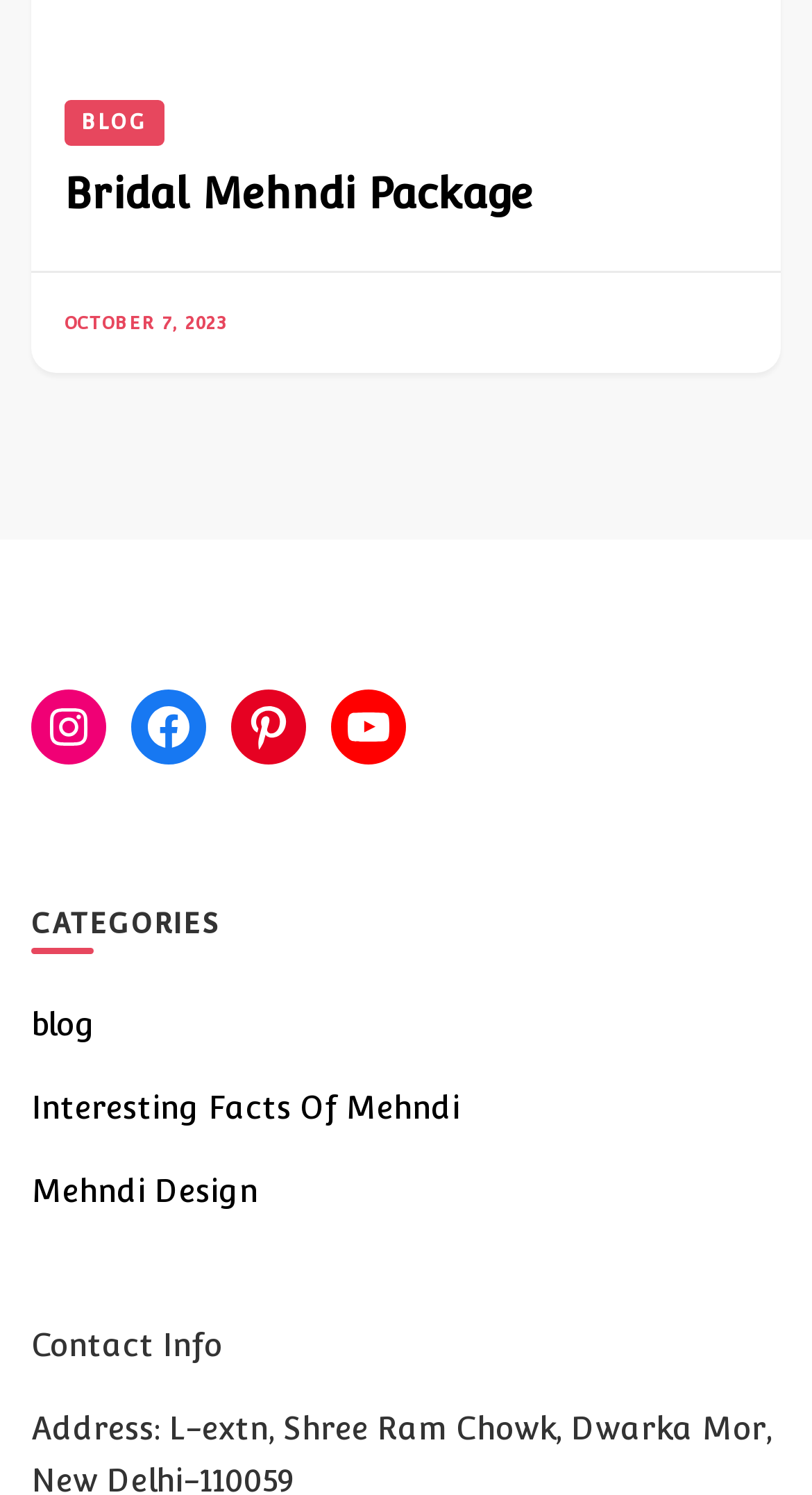What is the category mentioned below the header?
Provide an in-depth and detailed explanation in response to the question.

The webpage has a heading 'CATEGORIES' followed by several links. The first link under this category is 'blog', which suggests that the website has a blog section.